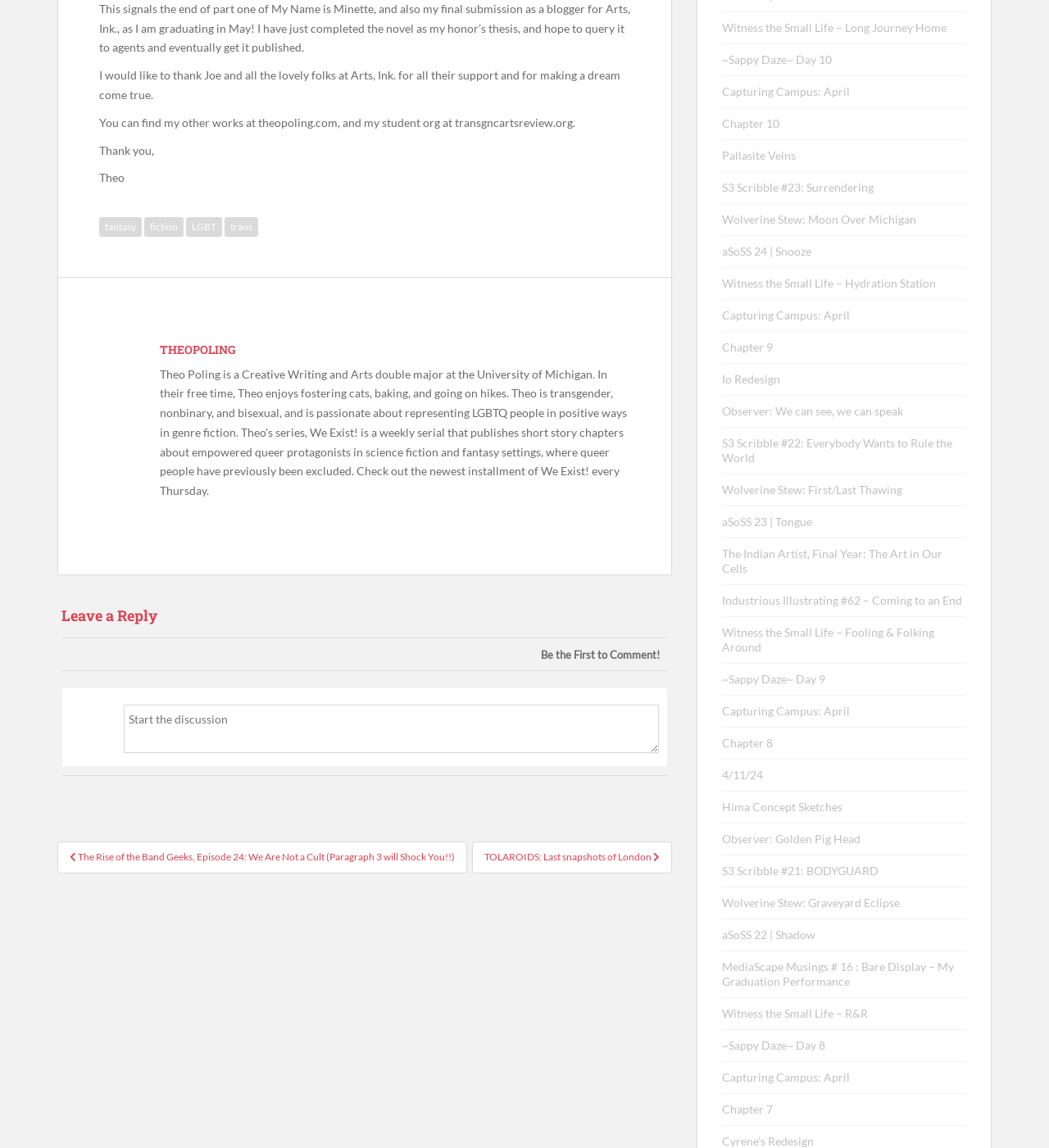Locate the bounding box coordinates of the area where you should click to accomplish the instruction: "Leave a comment".

[0.118, 0.614, 0.628, 0.656]